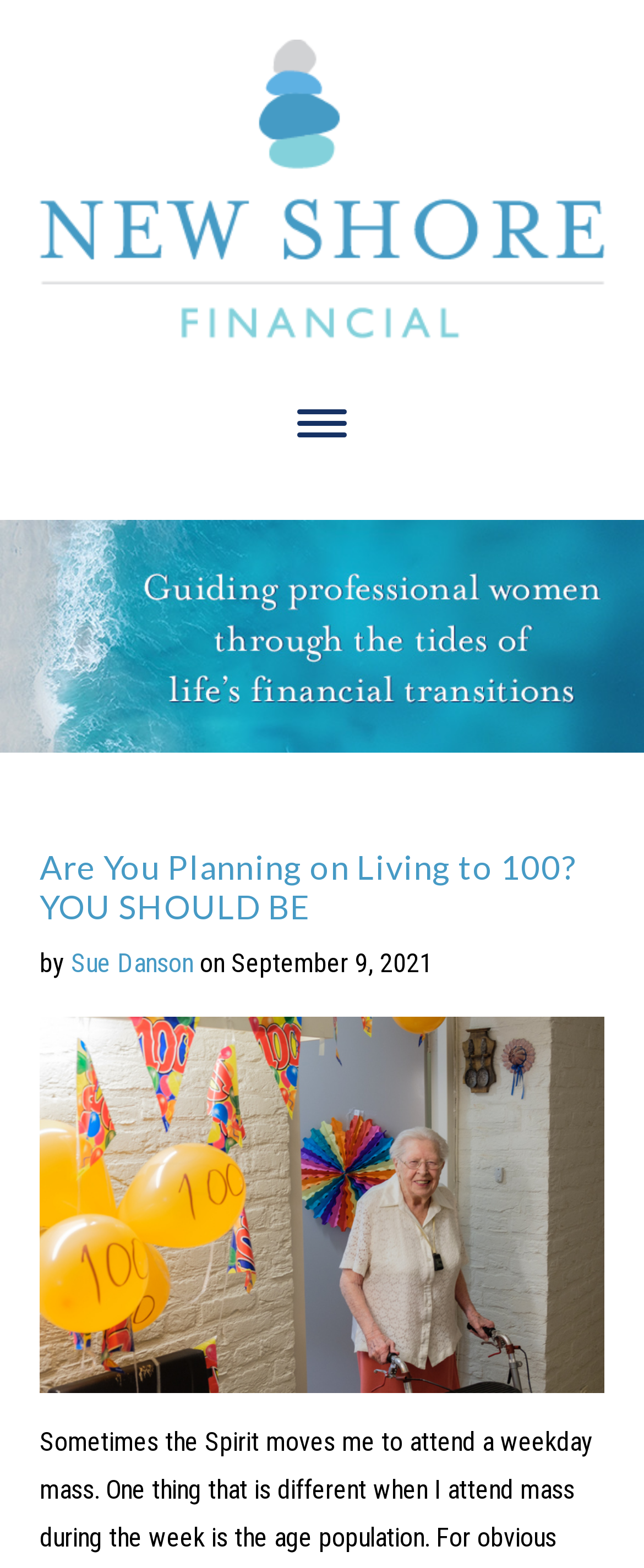Answer the question with a single word or phrase: 
How many images are on the webpage?

2